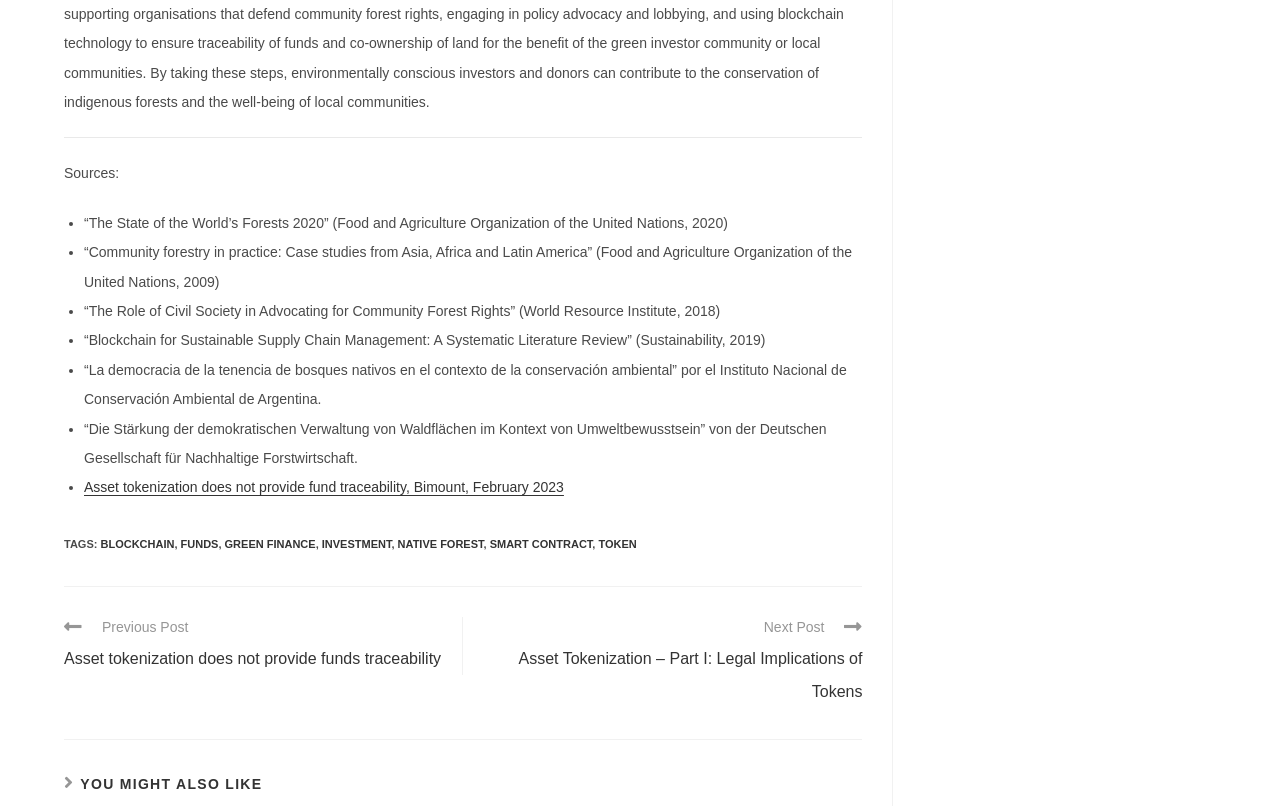What are the sources cited in the article?
Look at the image and provide a short answer using one word or a phrase.

Multiple sources